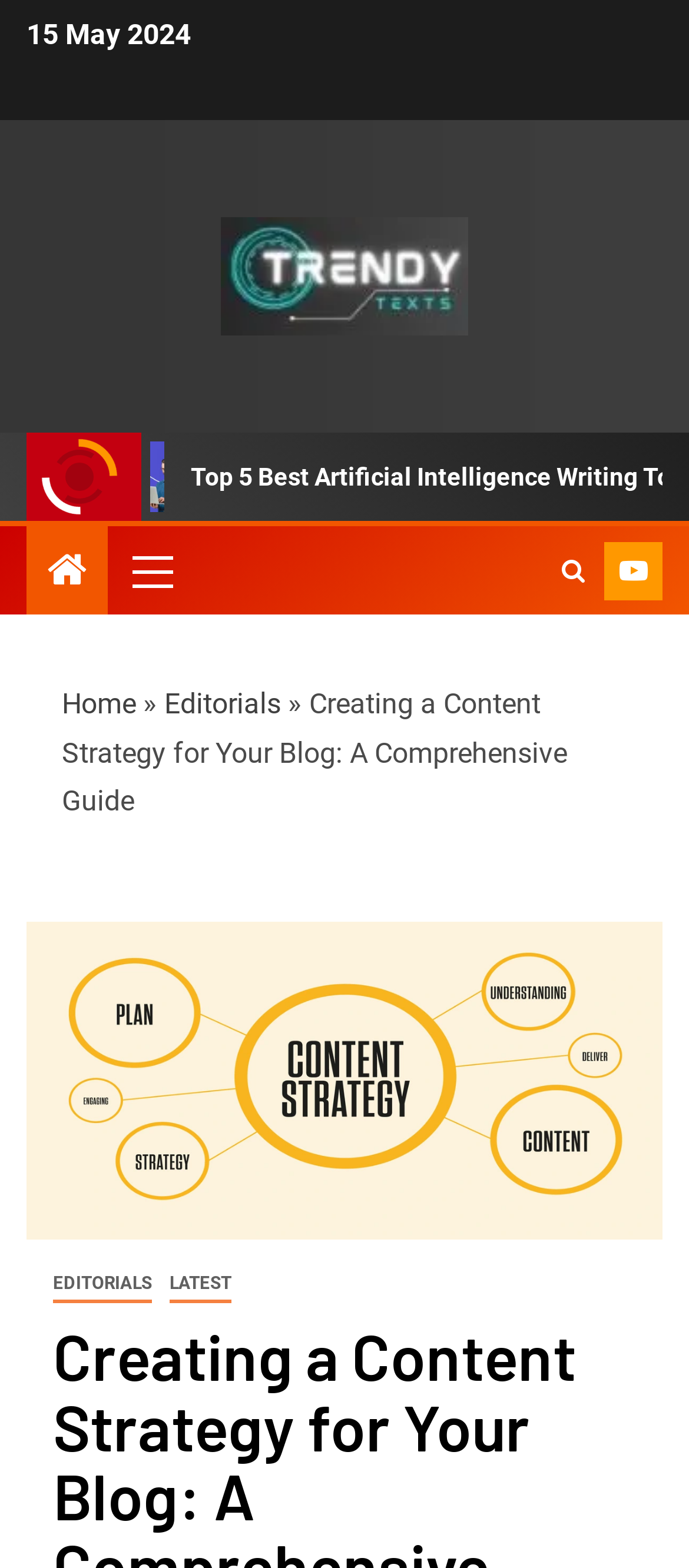What is the name of the website?
Provide a comprehensive and detailed answer to the question.

I found the website's name 'Trendy Texts' at the top of the webpage, both as a link and as an image.